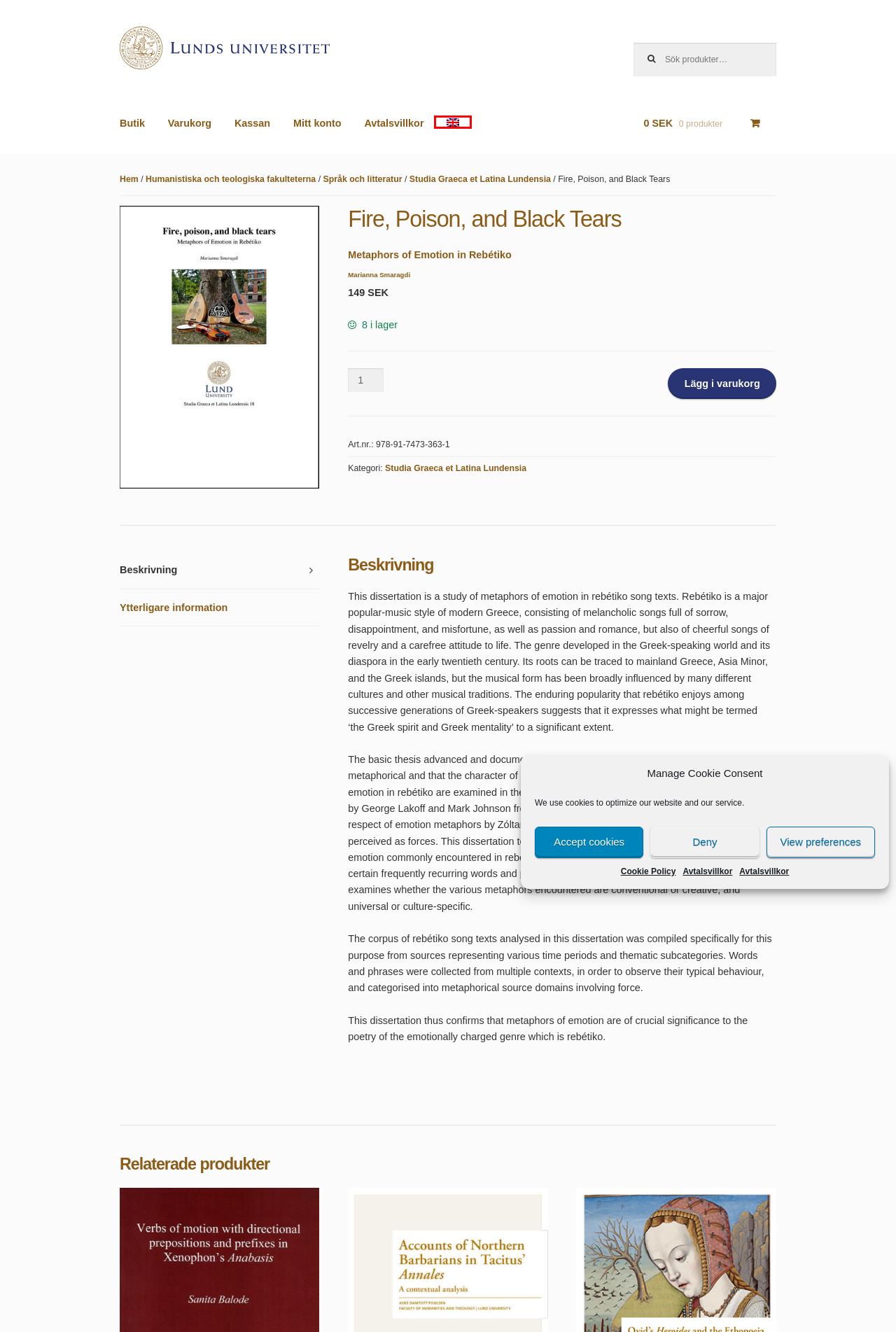Given a screenshot of a webpage featuring a red bounding box, identify the best matching webpage description for the new page after the element within the red box is clicked. Here are the options:
A. Avtalsvillkor – Lunds universitets bokshop
B. Fire, Poison, and Black Tears – Lunds universitets Bokshop
C. Studia Graeca et Latina Lundensia – Lunds universitets bokshop
D. Lunds universitets bokshop – En bokshop inom Lunds universitet
E. Cookie Policy (EU) – Lunds universitets bokshop
F. Varukorg – Lunds universitets bokshop
G. Humanistiska och teologiska fakulteterna – Lunds universitets bokshop
H. Mitt konto – Lunds universitets bokshop

B